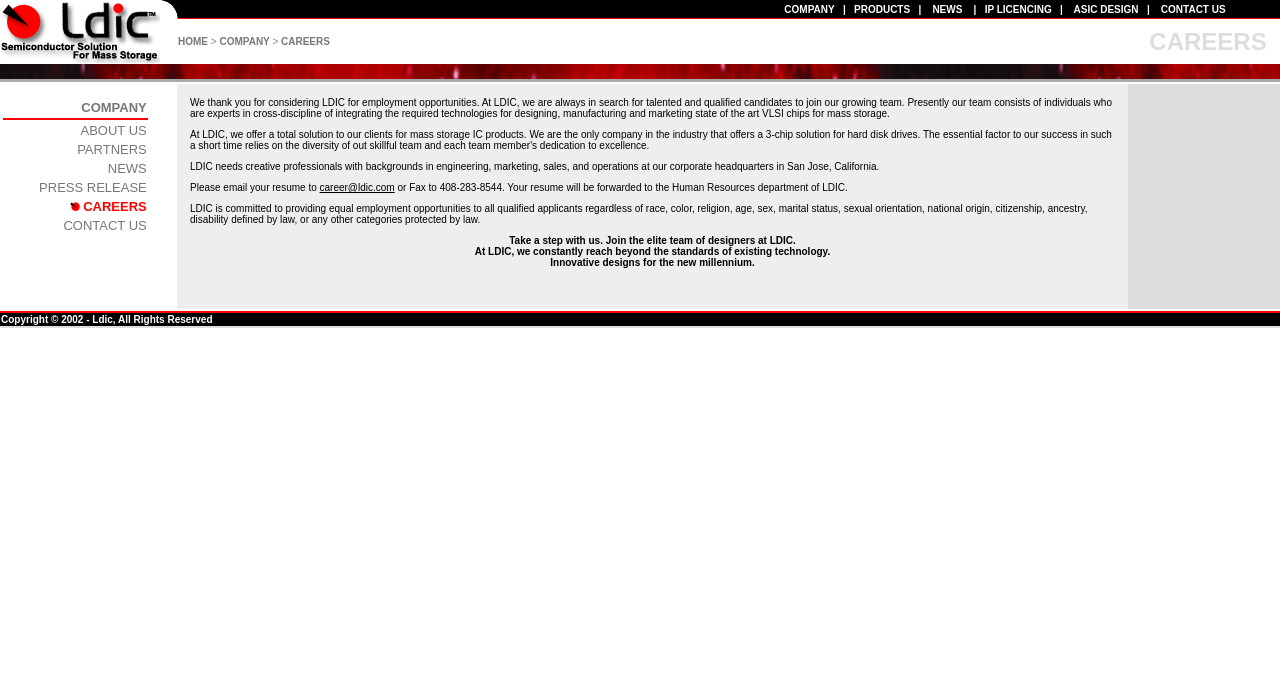Pinpoint the bounding box coordinates of the clickable element needed to complete the instruction: "click ABOUT US". The coordinates should be provided as four float numbers between 0 and 1: [left, top, right, bottom].

[0.063, 0.179, 0.115, 0.196]